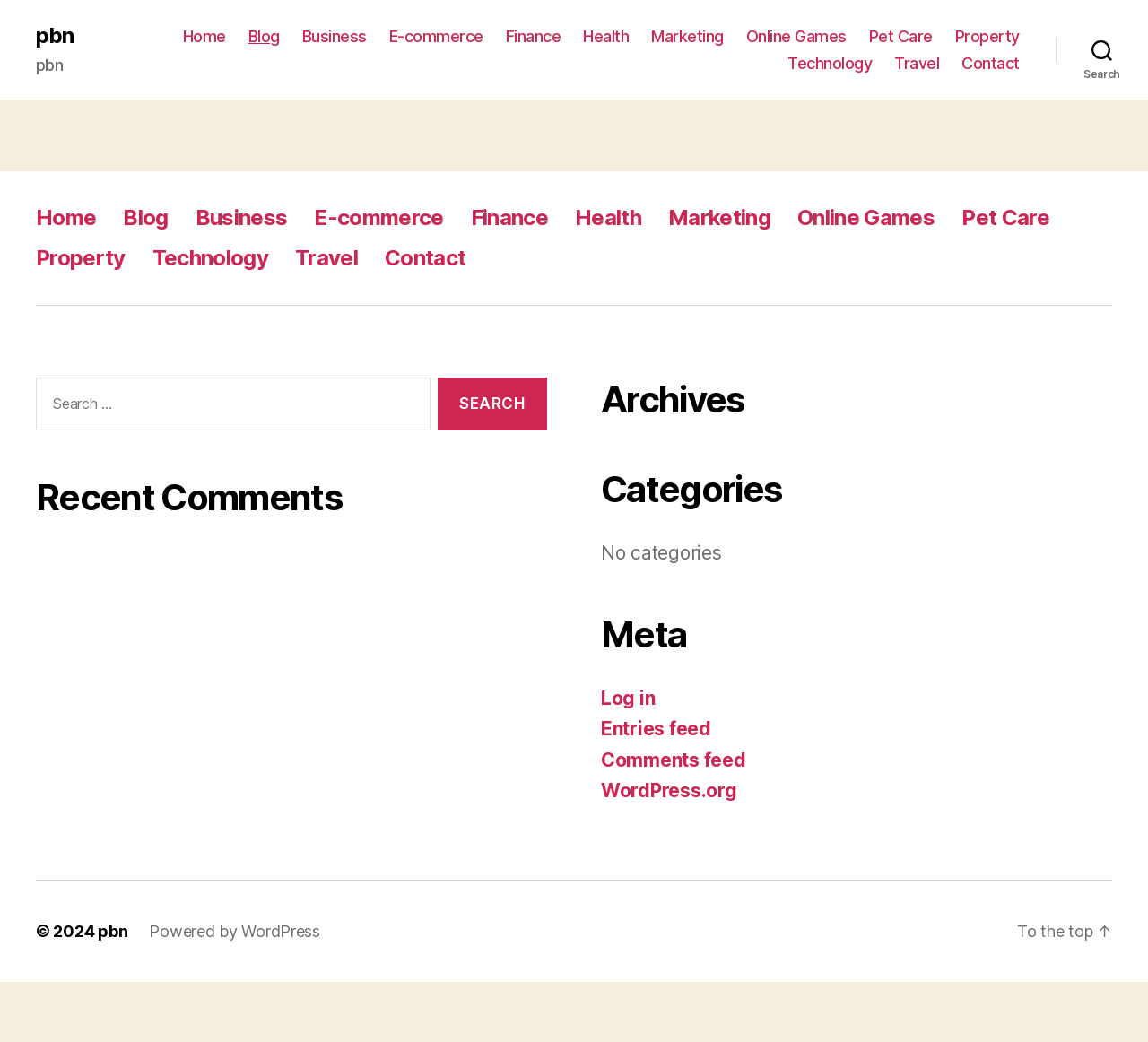For the following element description, predict the bounding box coordinates in the format (top-left x, top-left y, bottom-right x, bottom-right y). All values should be floating point numbers between 0 and 1. Description: Powered by WordPress

[0.13, 0.884, 0.279, 0.902]